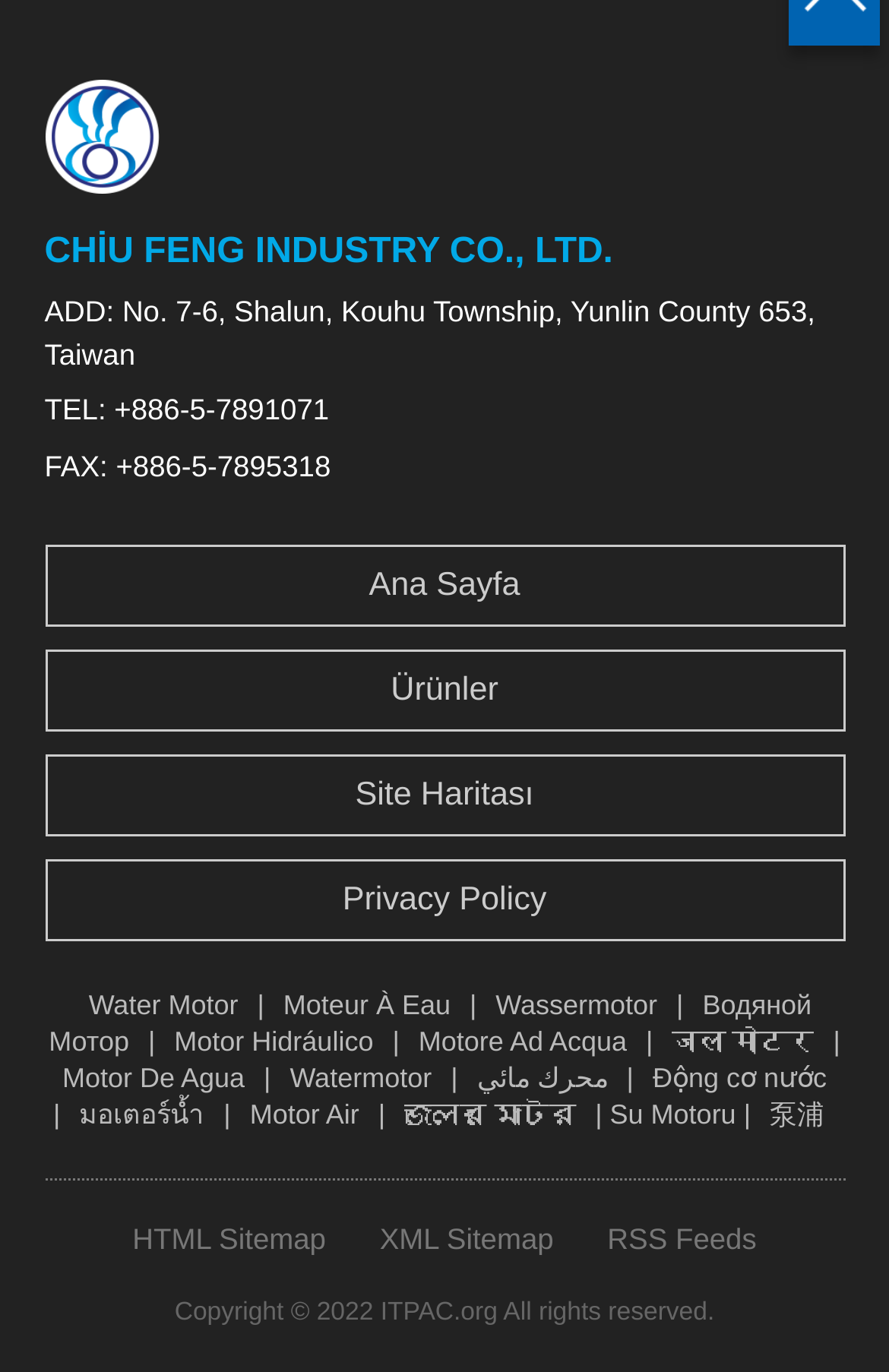Using the provided element description "Watermotor", determine the bounding box coordinates of the UI element.

[0.313, 0.774, 0.498, 0.797]